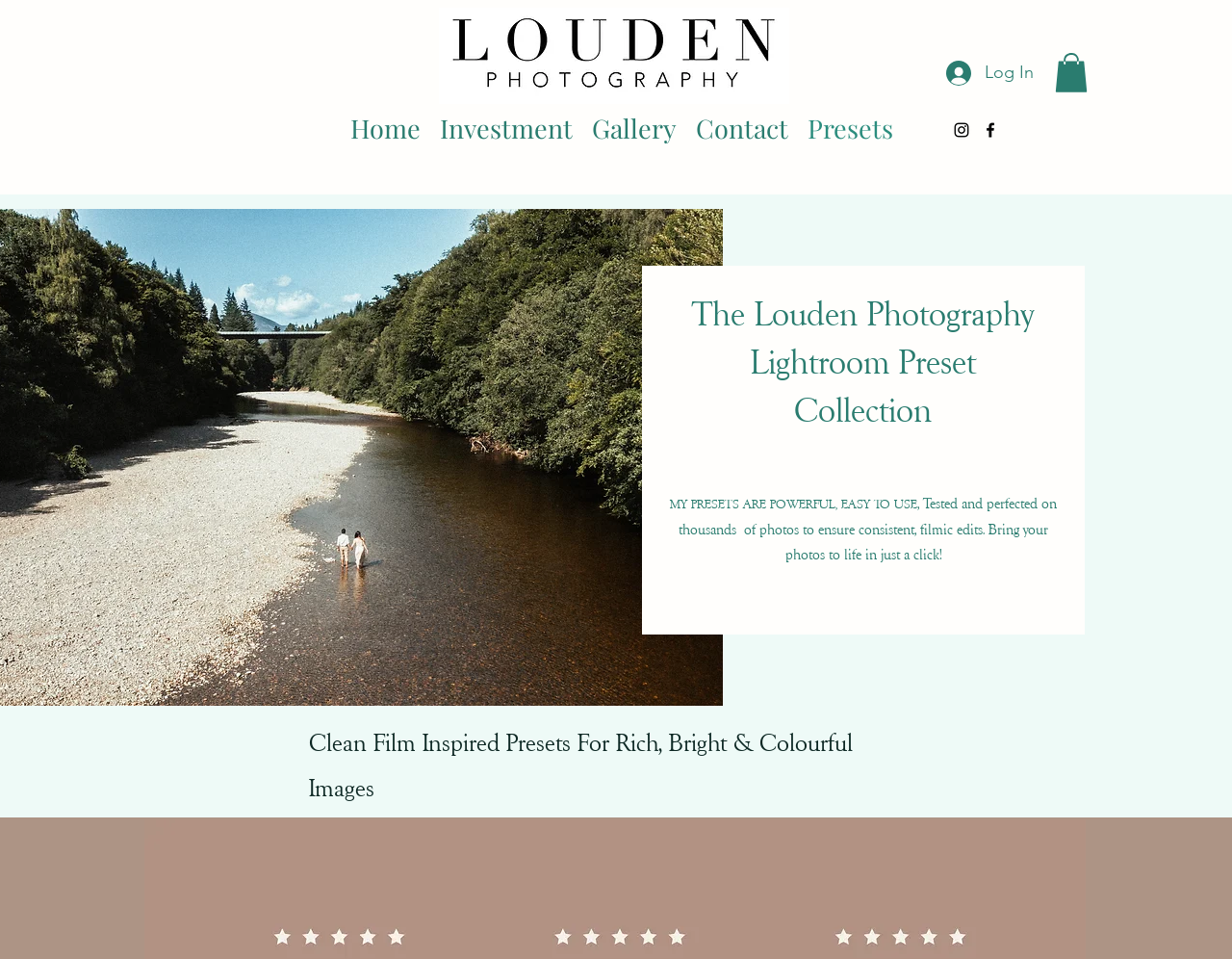Provide an in-depth caption for the elements present on the webpage.

This webpage is about Louden Photography, specifically showcasing the photographer's Lightroom preset collection. At the top, there is a navigation bar with five links: Home, Investment, Gallery, Contact, and Presets. To the right of the navigation bar, there are two buttons: Log In and another button with an image. Below the navigation bar, there is a social media bar with links to Instagram and Facebook, each accompanied by an icon.

The main content of the page is divided into two sections. On the left, there is a large image taking up about a third of the page. On the right, there is a heading that reads "The Louden Photography Lightroom Preset Collection". Below the heading, there are three paragraphs of text. The first paragraph is in a larger font and reads "MY PRESETS ARE POWERFUL, EASY TO USE". The second paragraph reads "Tested and perfected on thousands of photos to ensure consistent, filmic edits." The third paragraph is a continuation of the second, describing the benefits of using the presets.

At the bottom of the page, there is another paragraph of text that reads "Clean Film Inspired Presets For Rich, Bright & Colourful Images". Overall, the page has a clean and simple design, with a focus on showcasing the photographer's preset collection and its benefits.